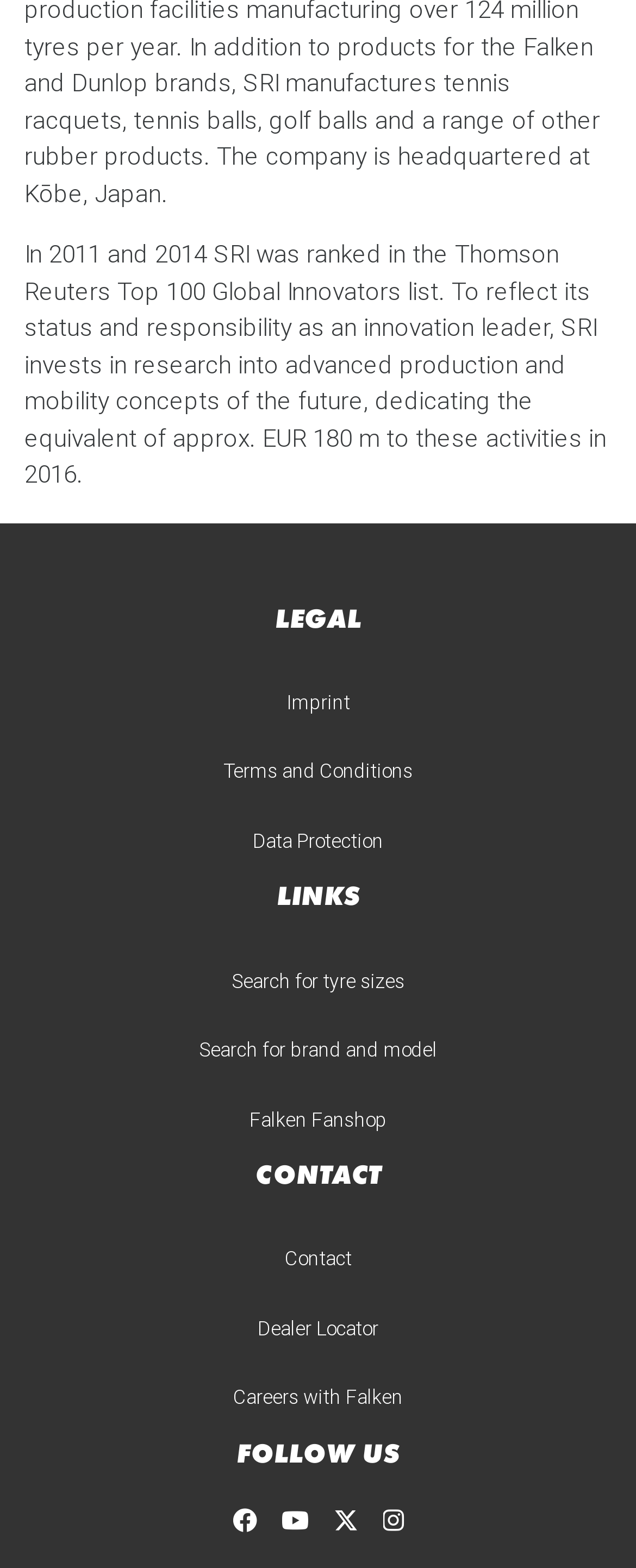Show the bounding box coordinates for the HTML element described as: "Search for tyre sizes".

[0.364, 0.617, 0.636, 0.633]